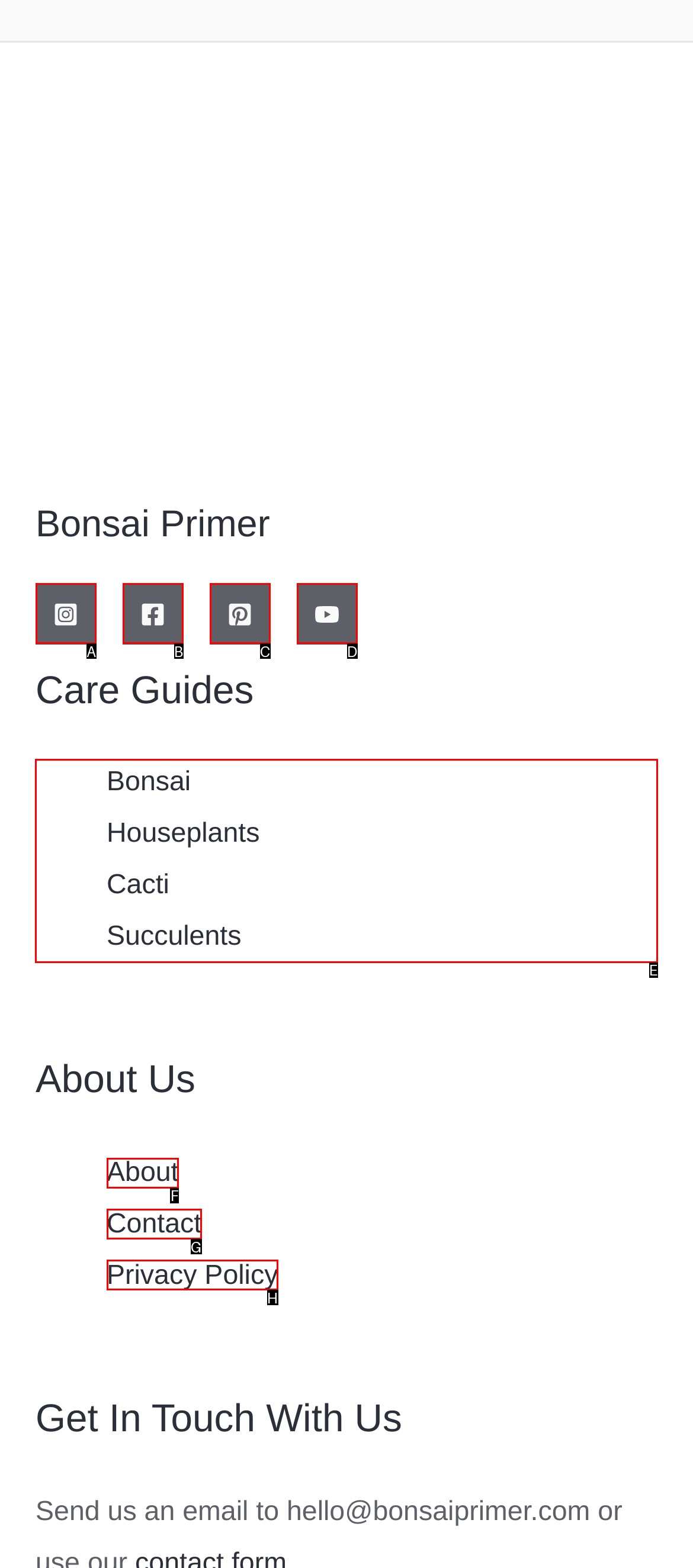What option should you select to complete this task: View post about Dealing with Inconsistent Quality in Different Branches? Indicate your answer by providing the letter only.

None